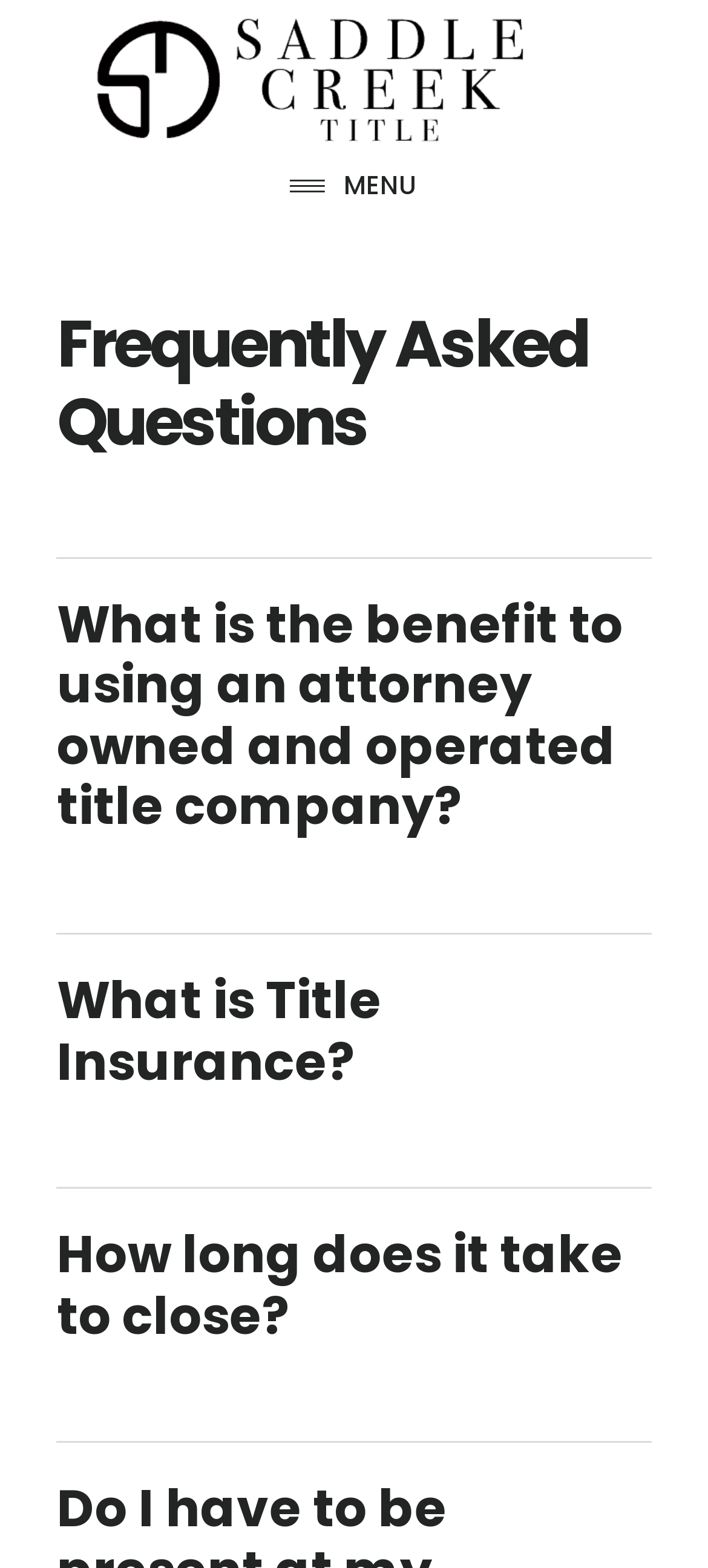Answer this question using a single word or a brief phrase:
How many FAQ questions are available?

3